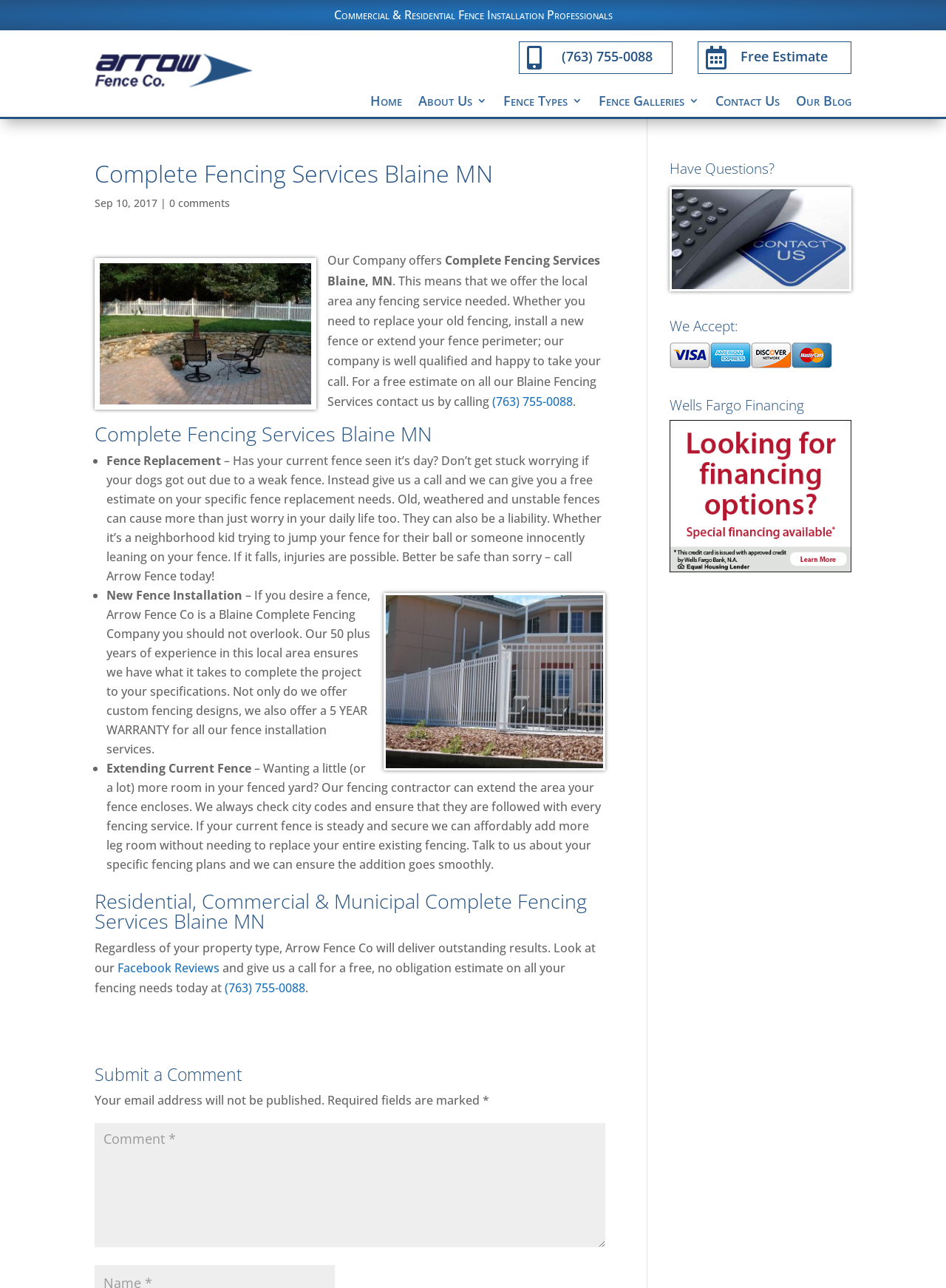Ascertain the bounding box coordinates for the UI element detailed here: "Home". The coordinates should be provided as [left, top, right, bottom] with each value being a float between 0 and 1.

[0.391, 0.071, 0.425, 0.091]